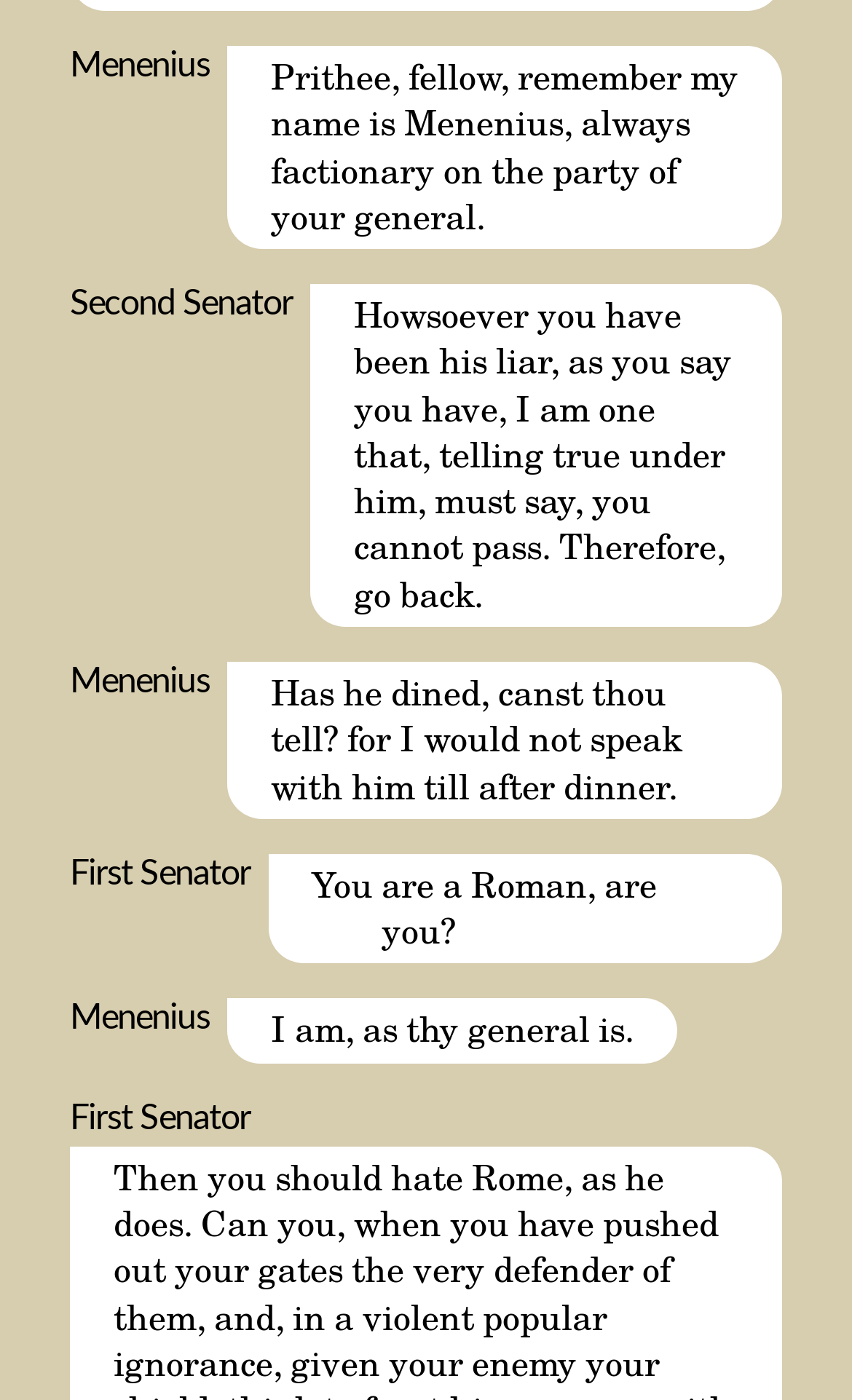Please provide a brief answer to the question using only one word or phrase: 
How many characters are speaking in the dialogue?

3